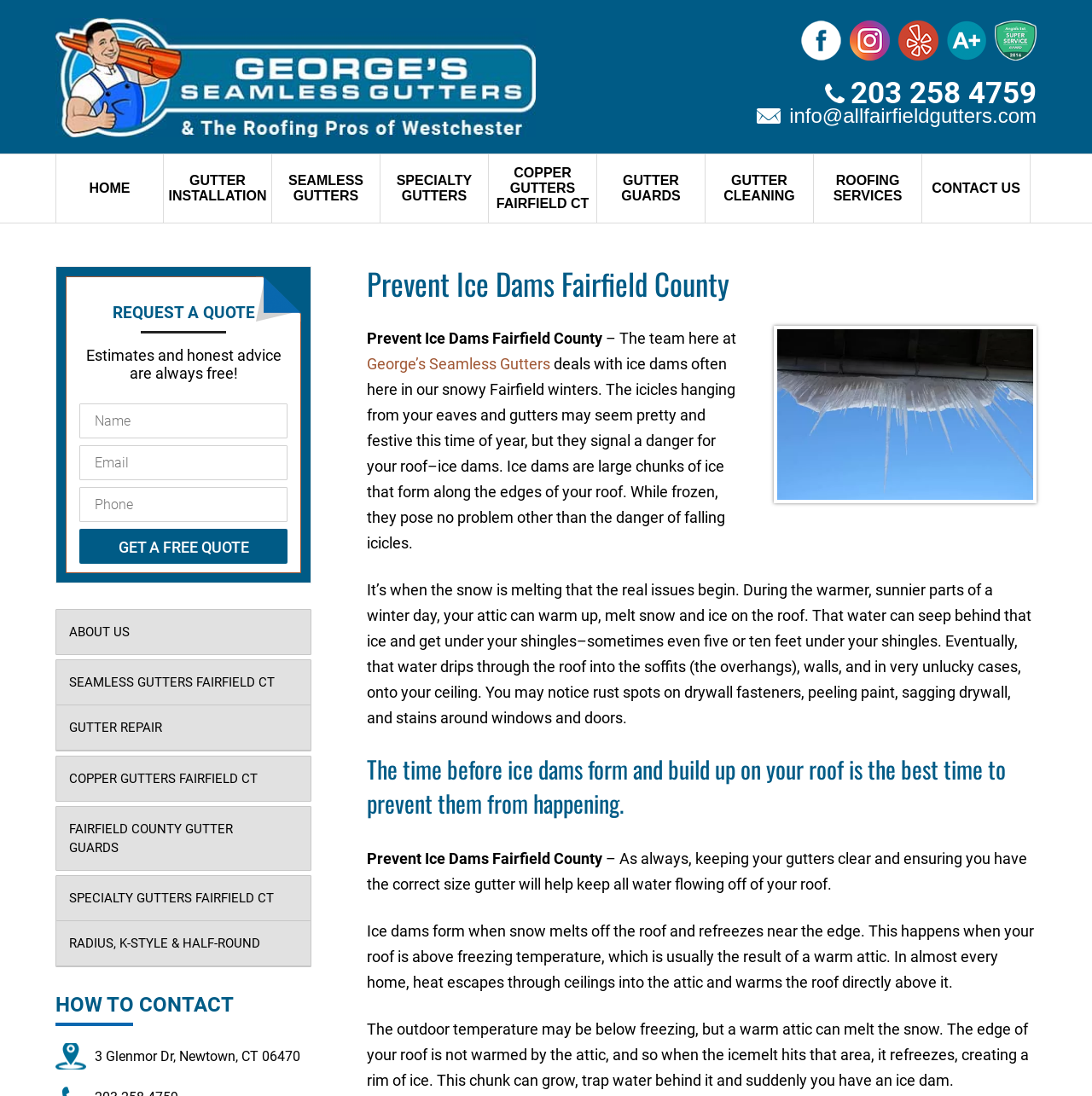What happens when snow melts off the roof?
Provide a well-explained and detailed answer to the question.

The webpage explains that when snow melts off the roof, it refreezes near the edge, forming an ice dam. This is mentioned in the text 'Ice dams form when snow melts off the roof and refreezes near the edge. This happens when your roof is above freezing temperature, which is usually the result of a warm attic.'